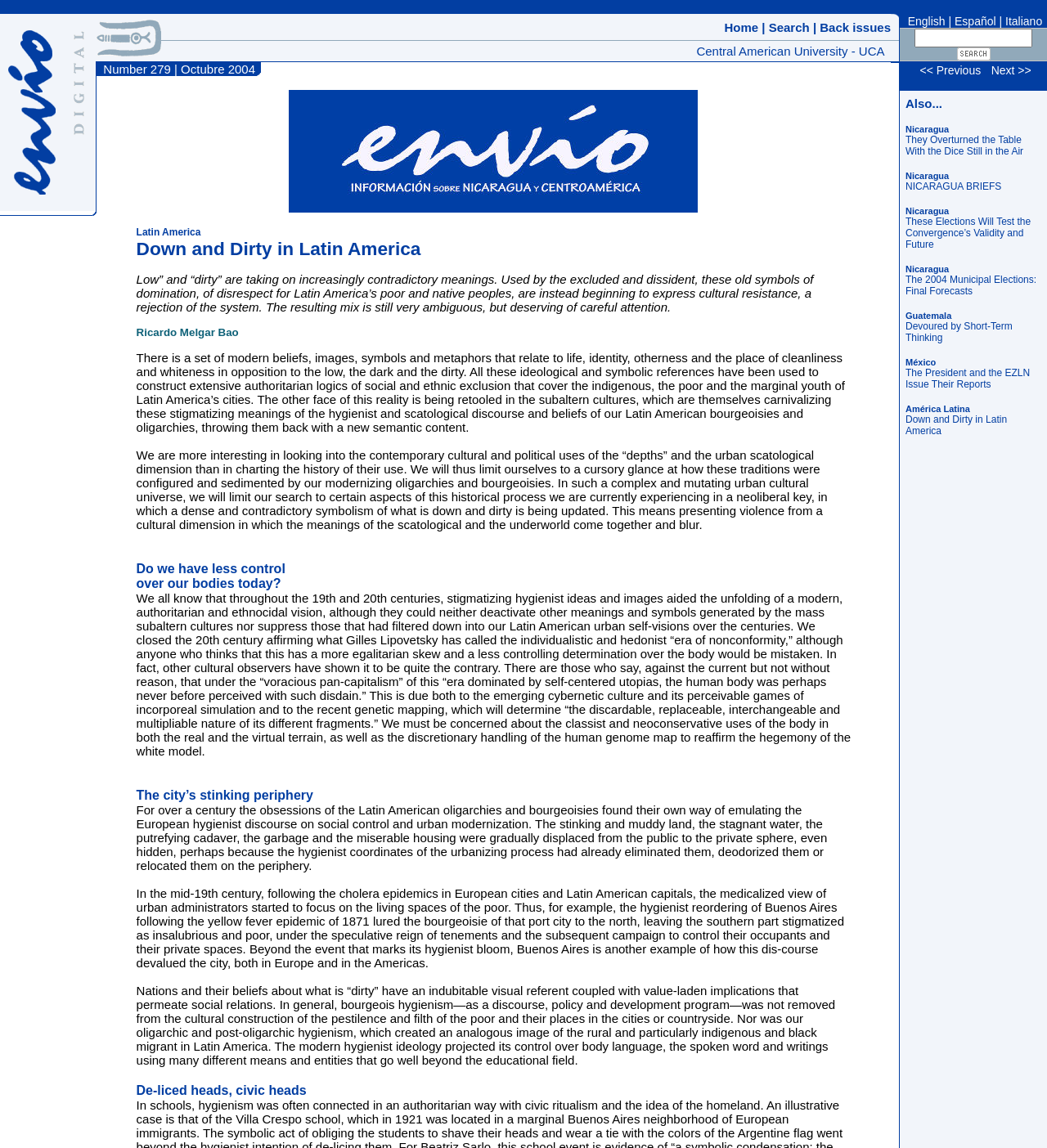Please identify the bounding box coordinates of where to click in order to follow the instruction: "Click on the 'Search' link".

[0.734, 0.017, 0.773, 0.03]